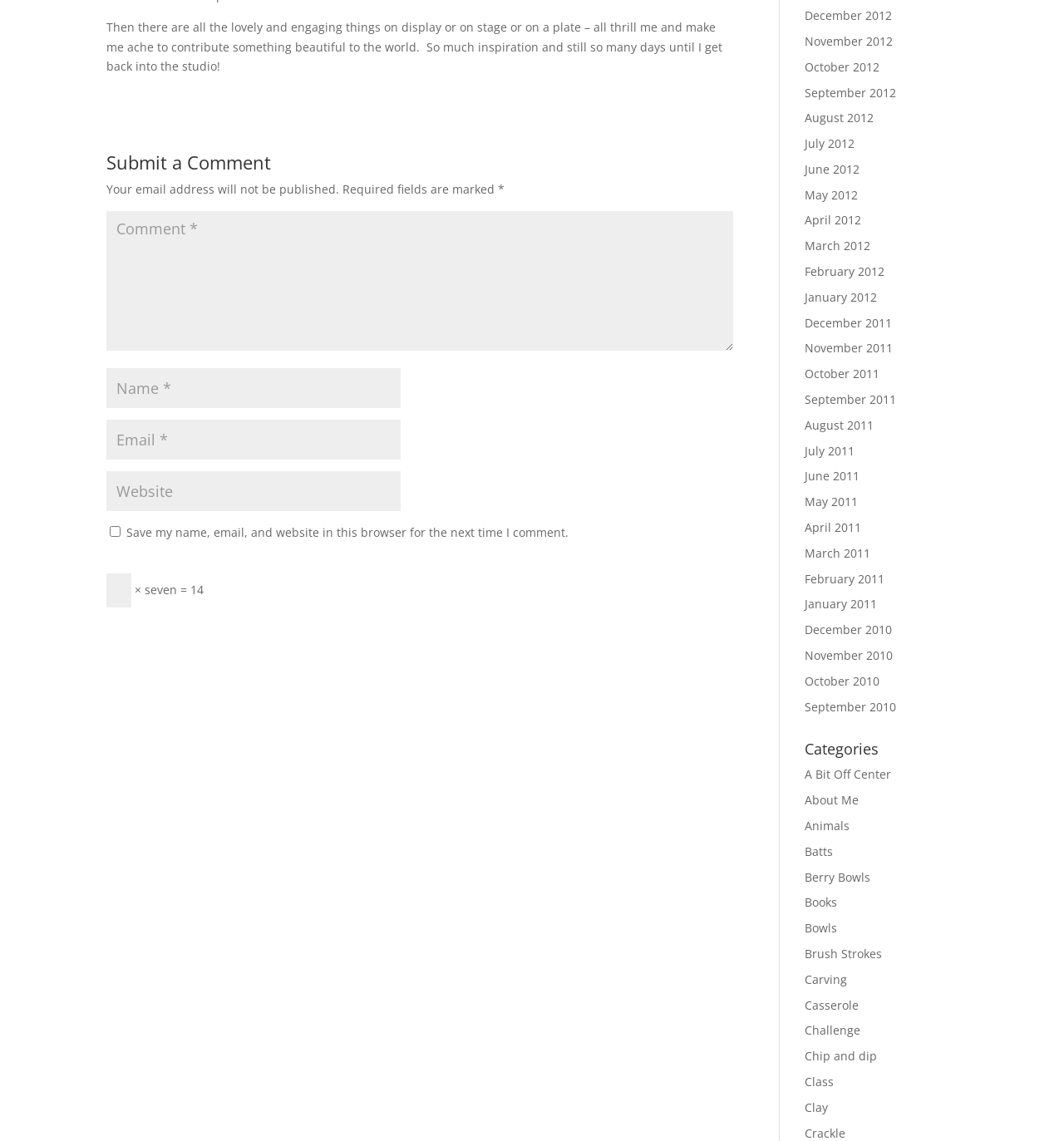Determine the bounding box for the UI element described here: "Crackle".

[0.756, 0.986, 0.795, 1.0]